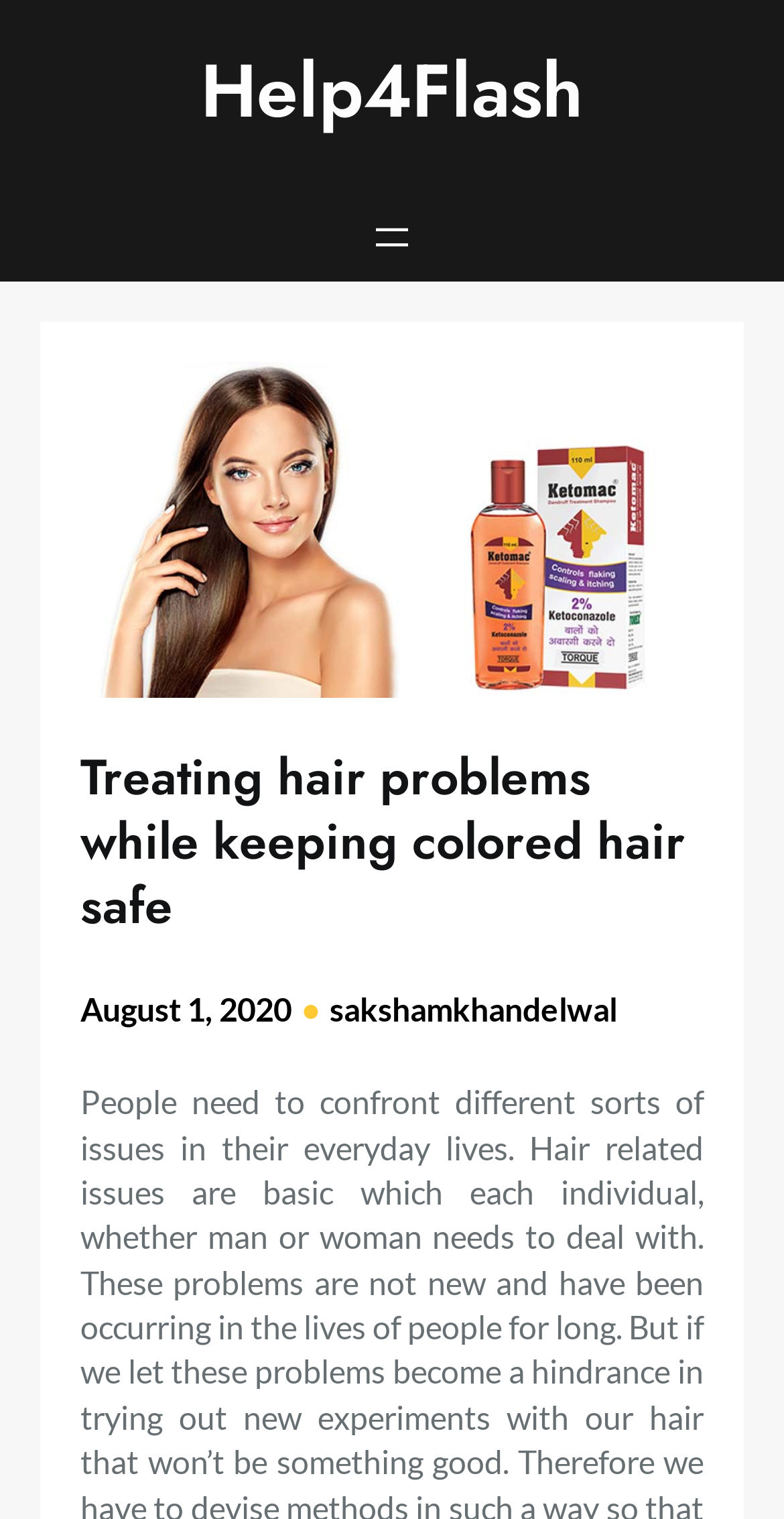Please determine the headline of the webpage and provide its content.

Treating hair problems while keeping colored hair safe